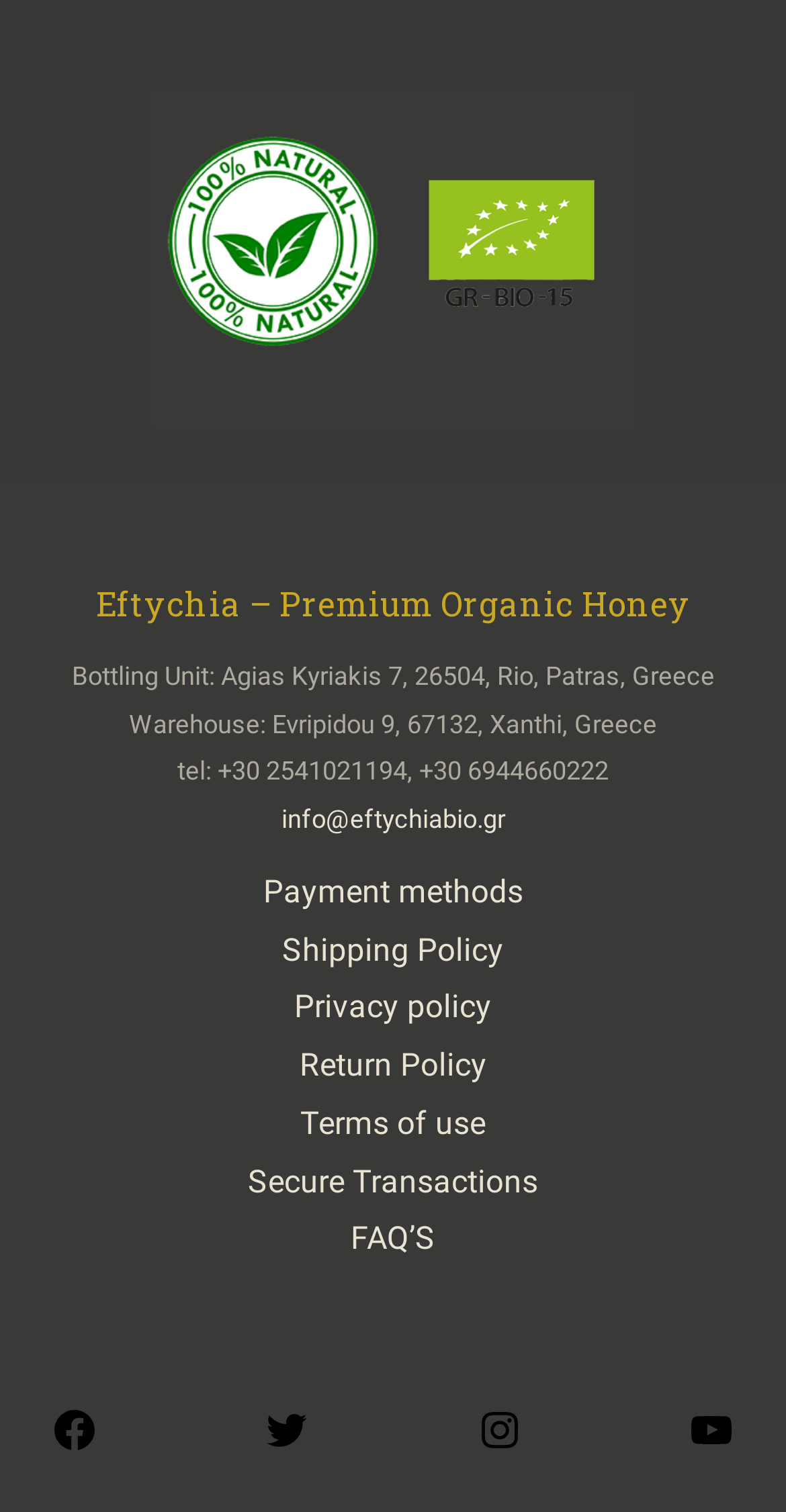Answer succinctly with a single word or phrase:
What is the phone number of the company?

+30 2541021194, +30 6944660222